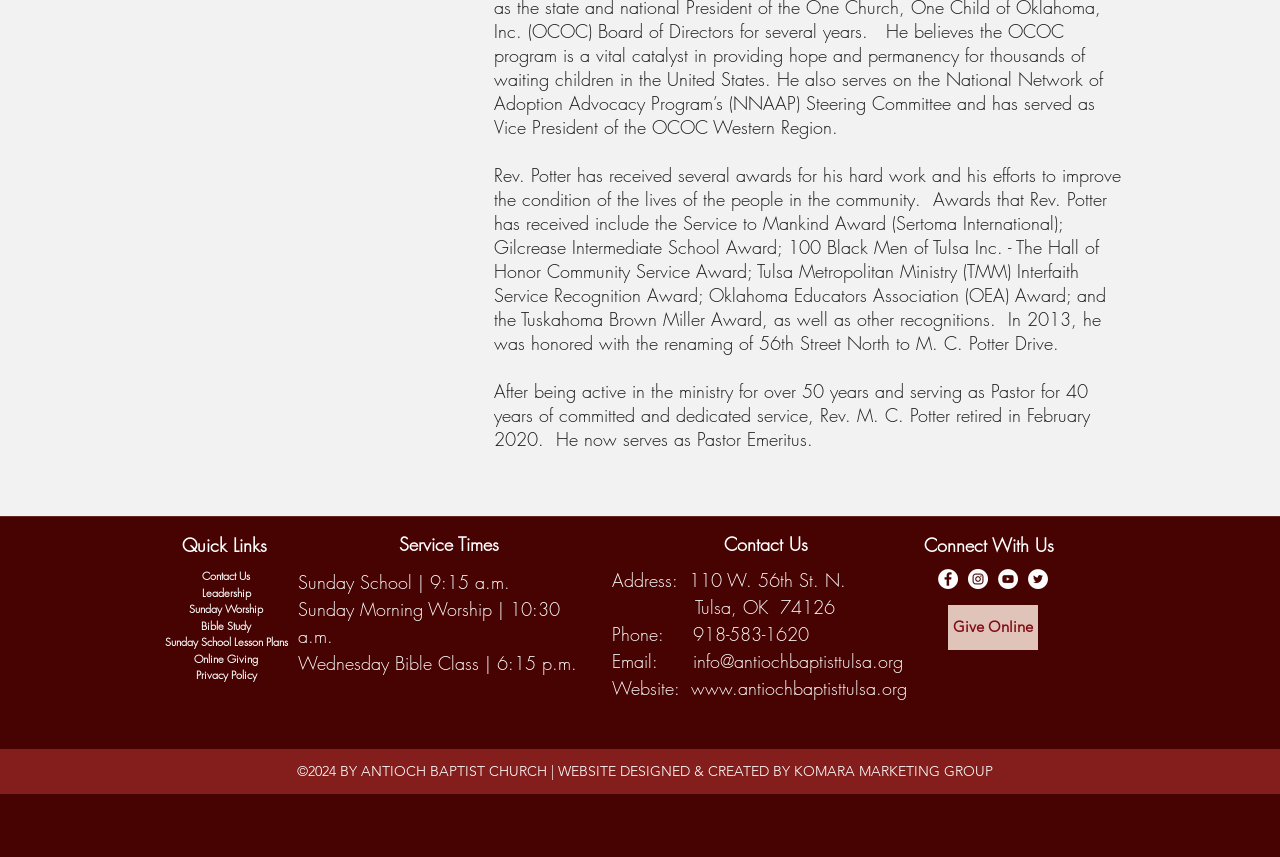Find the bounding box coordinates of the clickable area required to complete the following action: "Click the Twitter link".

None